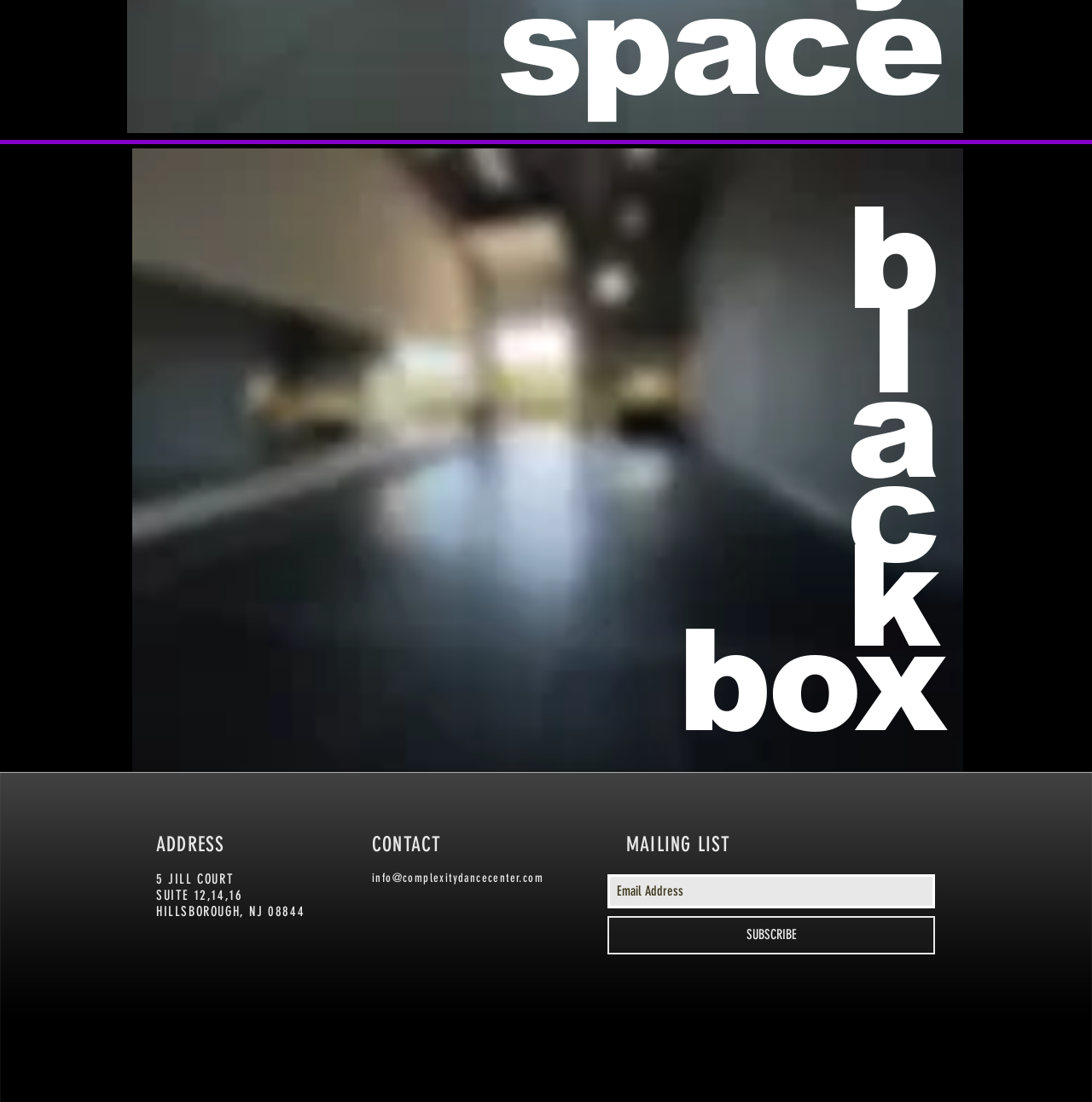Answer with a single word or phrase: 
What is the purpose of the 'SUBSCRIBE' button?

Mailing List